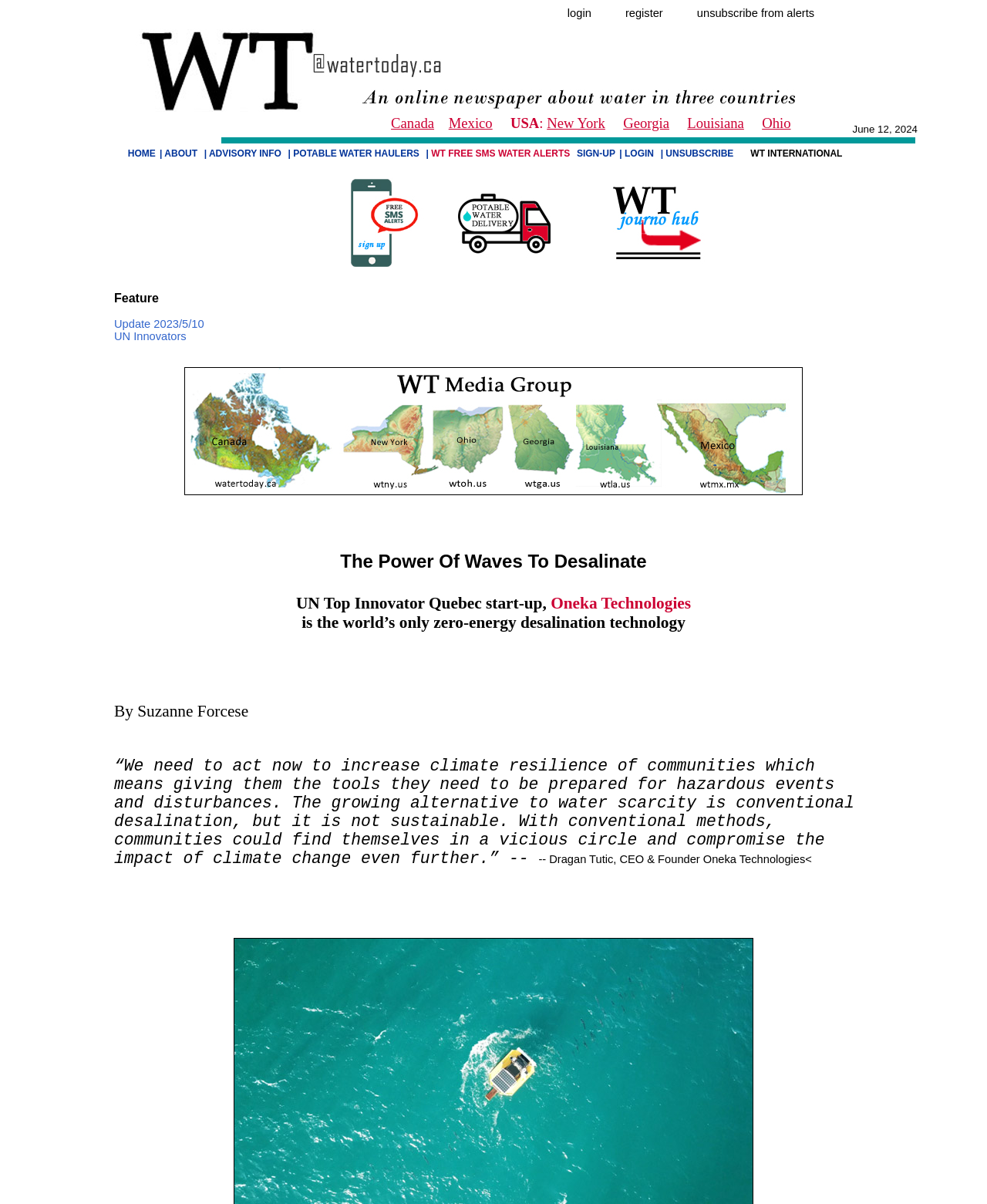Indicate the bounding box coordinates of the element that must be clicked to execute the instruction: "Click on register". The coordinates should be given as four float numbers between 0 and 1, i.e., [left, top, right, bottom].

[0.633, 0.005, 0.672, 0.016]